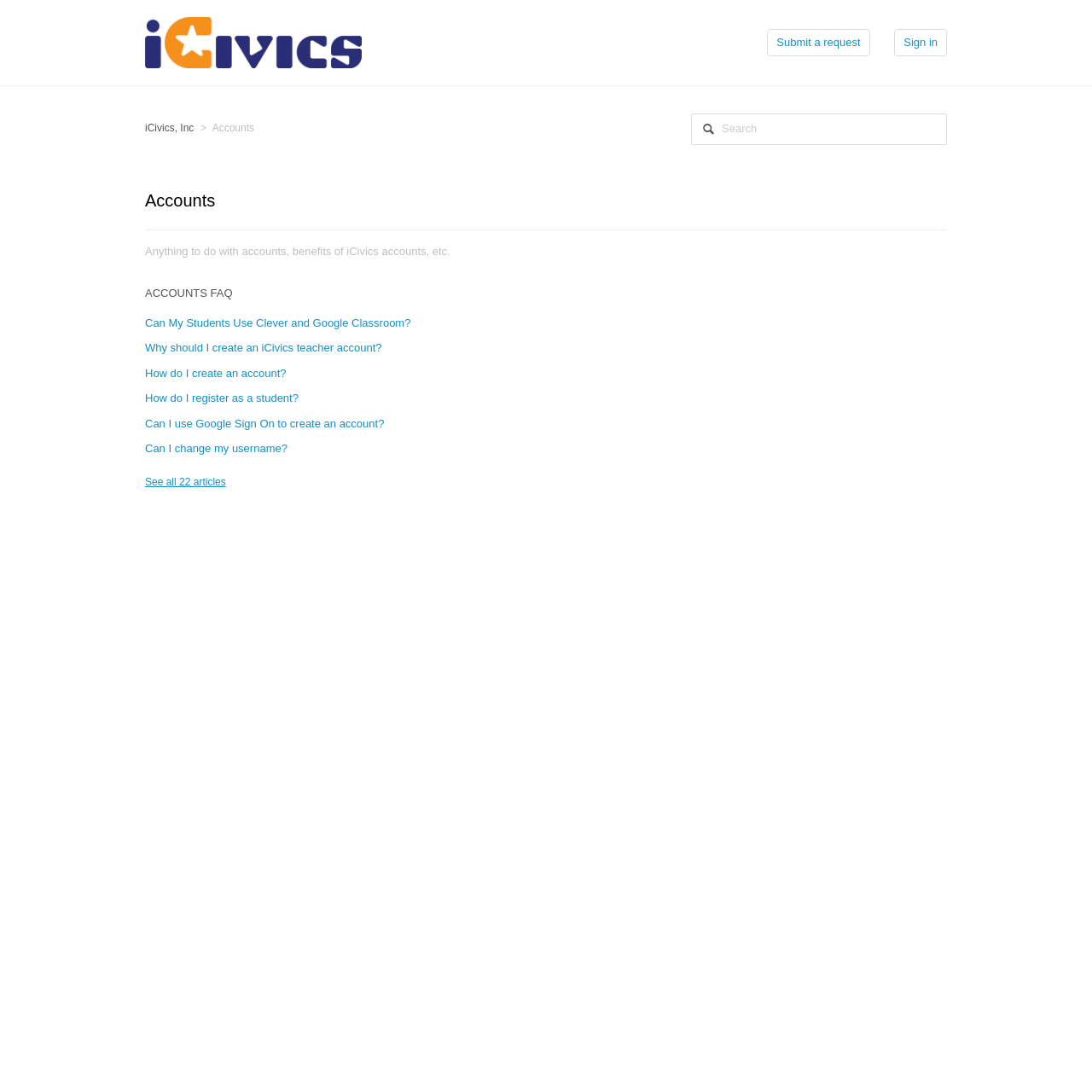What is the main topic of the webpage?
From the screenshot, provide a brief answer in one word or phrase.

iCivics accounts